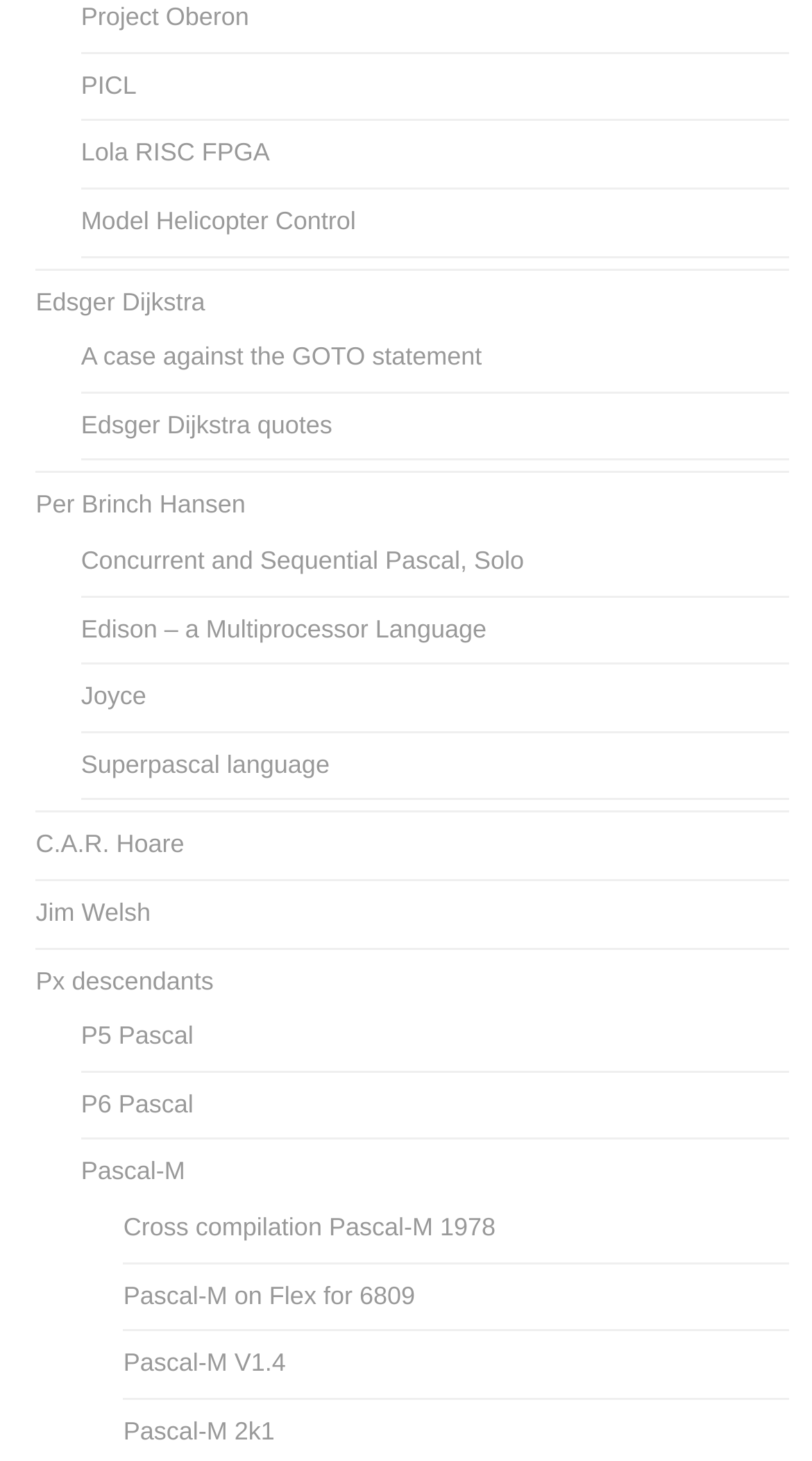How many links are related to Pascal?
Based on the image, provide your answer in one word or phrase.

7